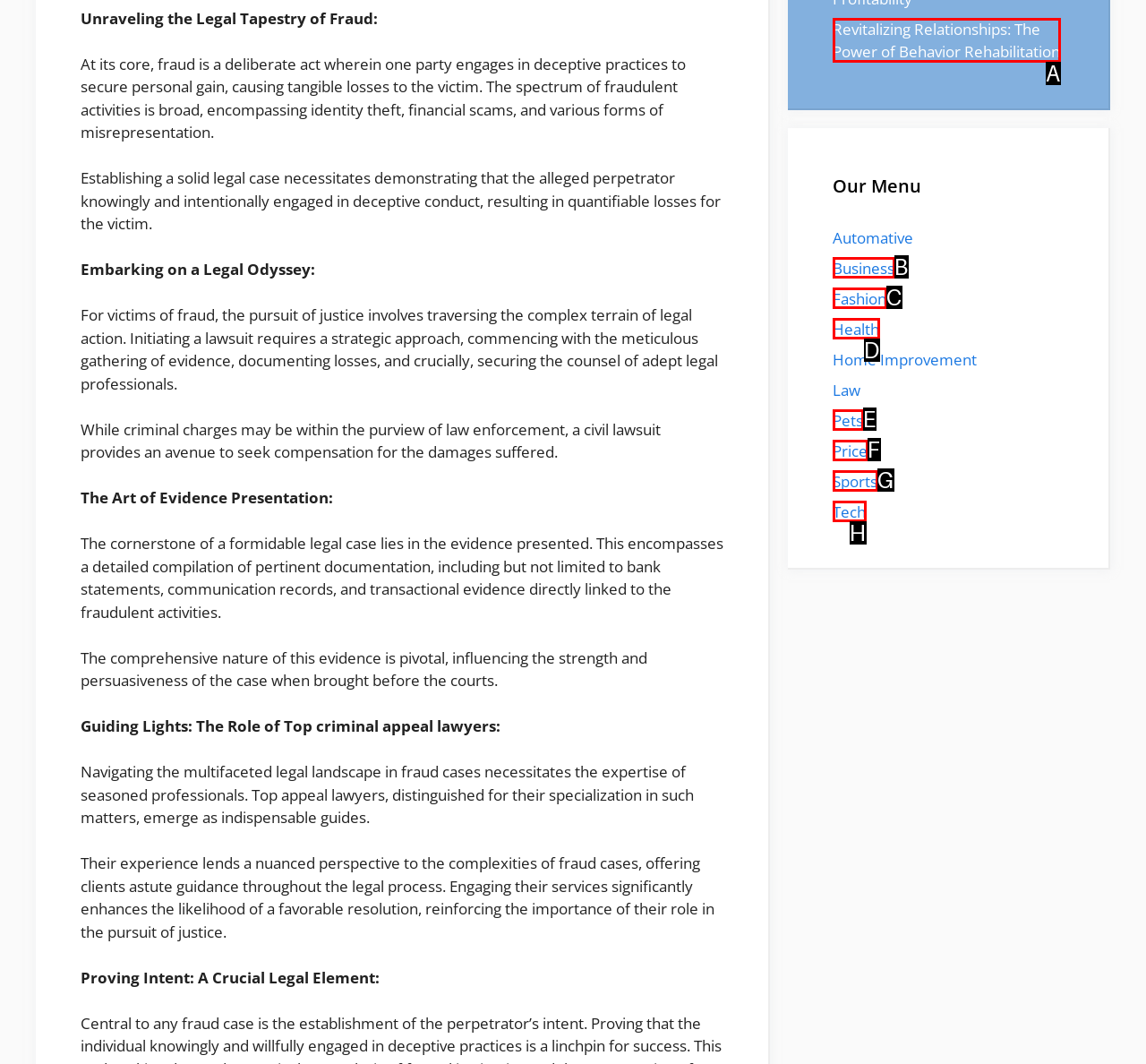Refer to the description: Price and choose the option that best fits. Provide the letter of that option directly from the options.

F